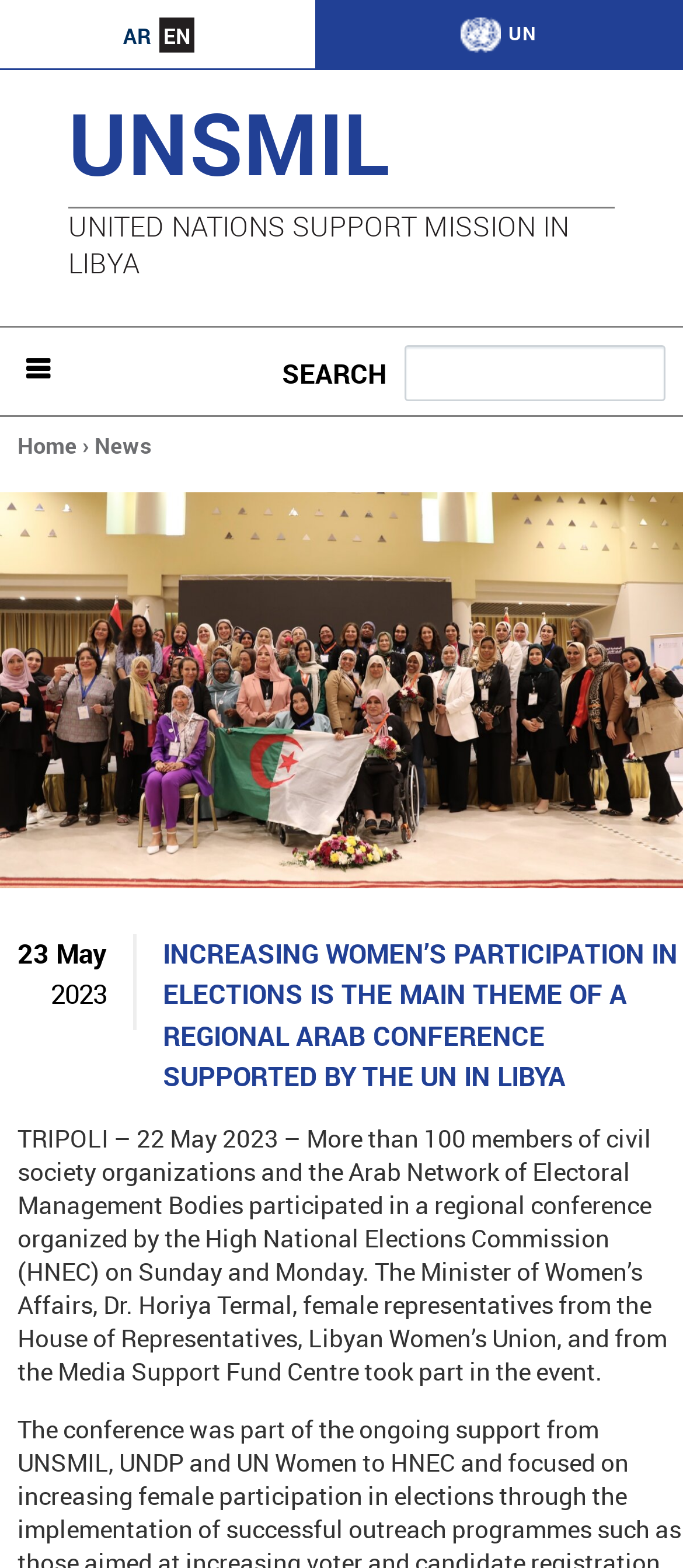Please determine the bounding box coordinates of the area that needs to be clicked to complete this task: 'Read moving tips'. The coordinates must be four float numbers between 0 and 1, formatted as [left, top, right, bottom].

None